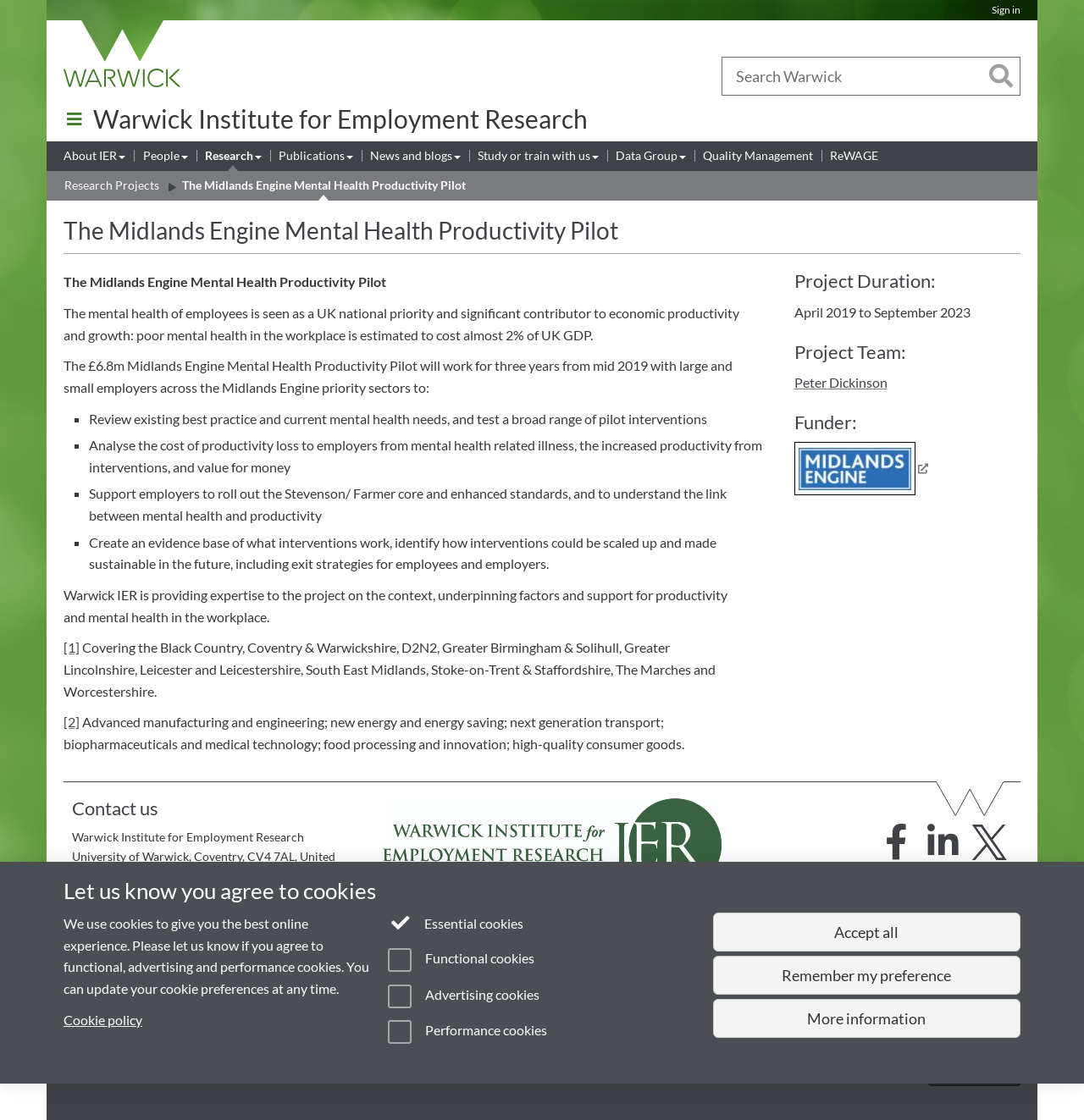Please identify the bounding box coordinates of the region to click in order to complete the given instruction: "Explore Research Projects". The coordinates should be four float numbers between 0 and 1, i.e., [left, top, right, bottom].

[0.059, 0.158, 0.147, 0.174]